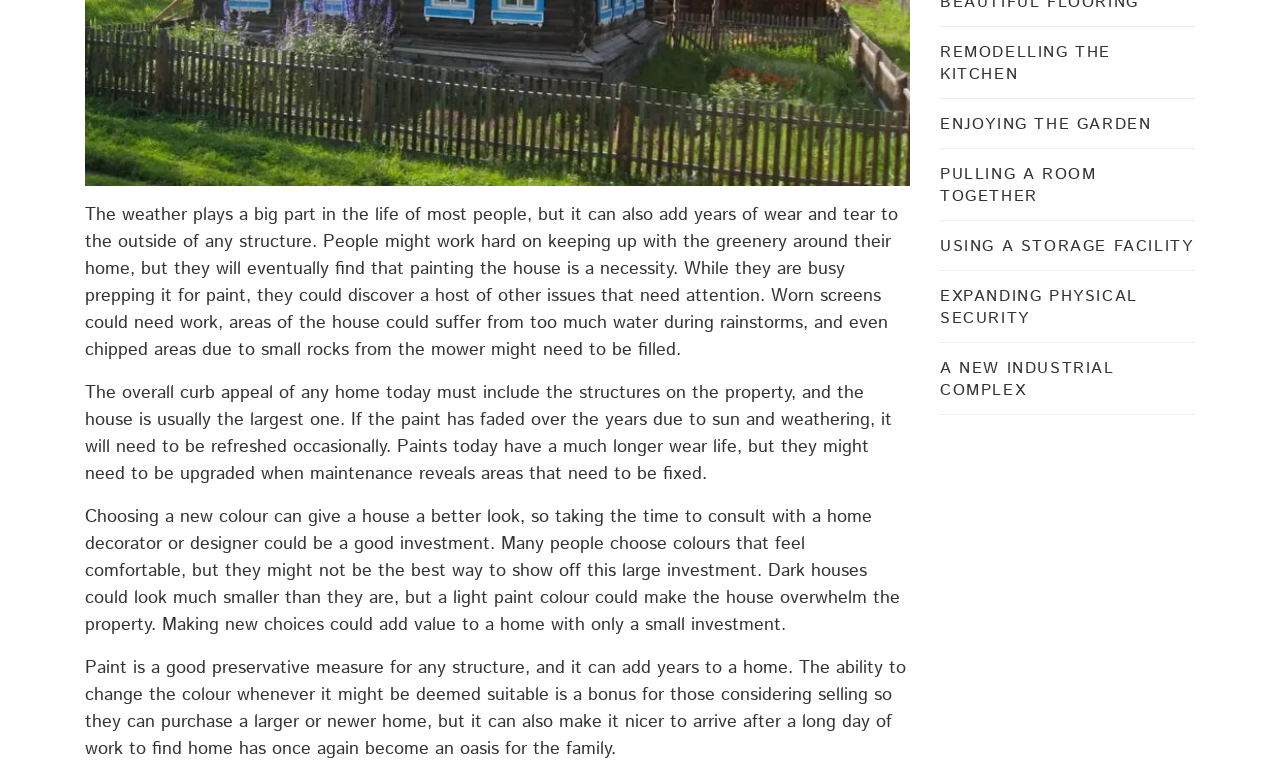Determine the bounding box coordinates of the UI element that matches the following description: "Enjoying the garden". The coordinates should be four float numbers between 0 and 1 in the format [left, top, right, bottom].

[0.734, 0.148, 0.9, 0.178]